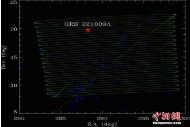Offer an in-depth description of the image shown.

The image depicts a graph representing data related to gamma-ray bursts, identified as "GRB 221008A," which is marked by a distinct red star. This graph features a two-dimensional plot with coordinates labeled for Right Ascension (R.A.) in degrees on the horizontal axis and energy levels on the vertical axis. The data points, represented as blue dots, indicate measurements collected for this particular gamma-ray burst, while the green lines suggest possible trends or groupings in the data. This visual representation is crucial for astrophysical studies focusing on the characteristics and behavior of gamma-ray bursts, among the most energetic phenomena in the universe.